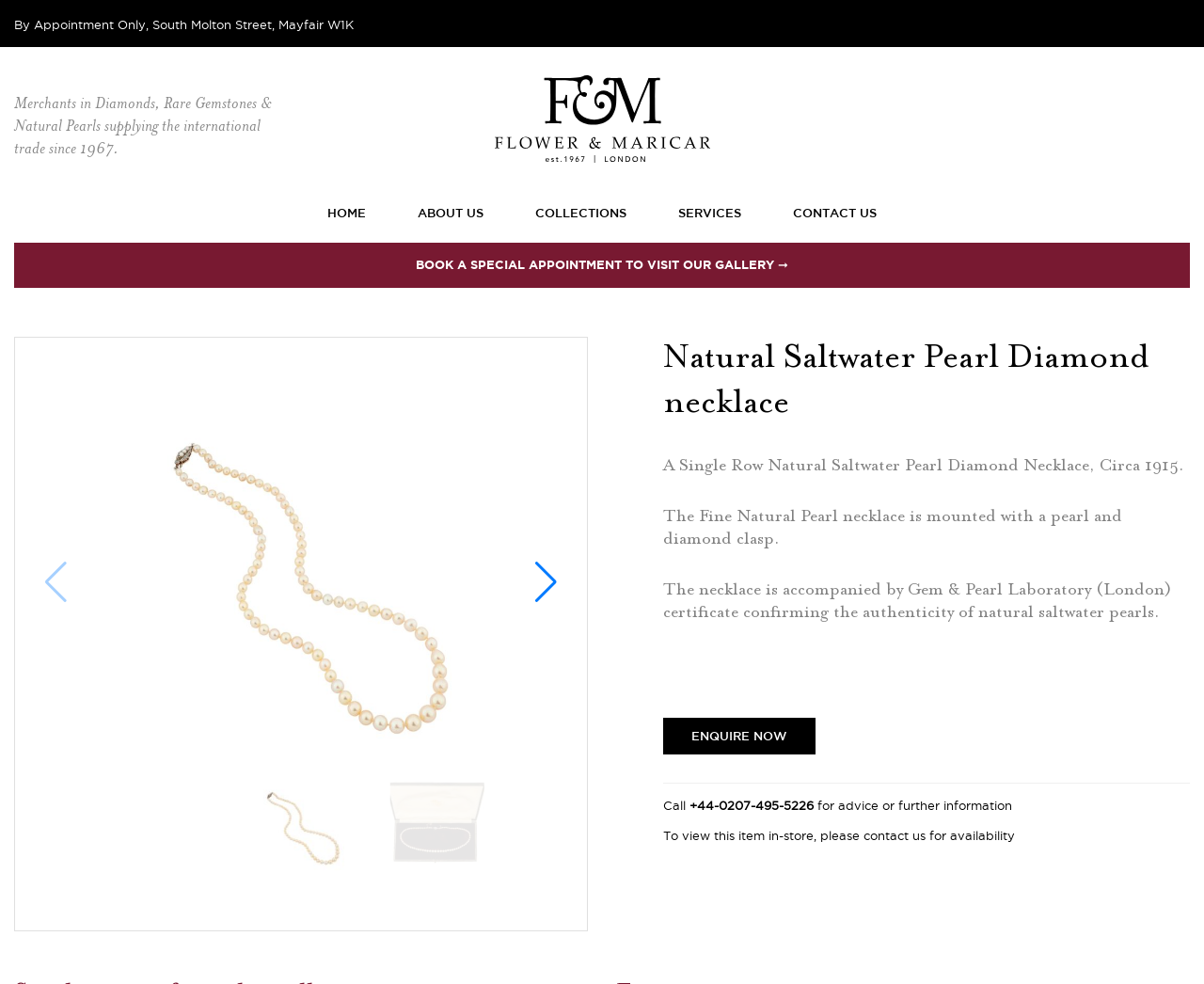Determine the bounding box coordinates for the clickable element to execute this instruction: "Read about health logo inspiration". Provide the coordinates as four float numbers between 0 and 1, i.e., [left, top, right, bottom].

None